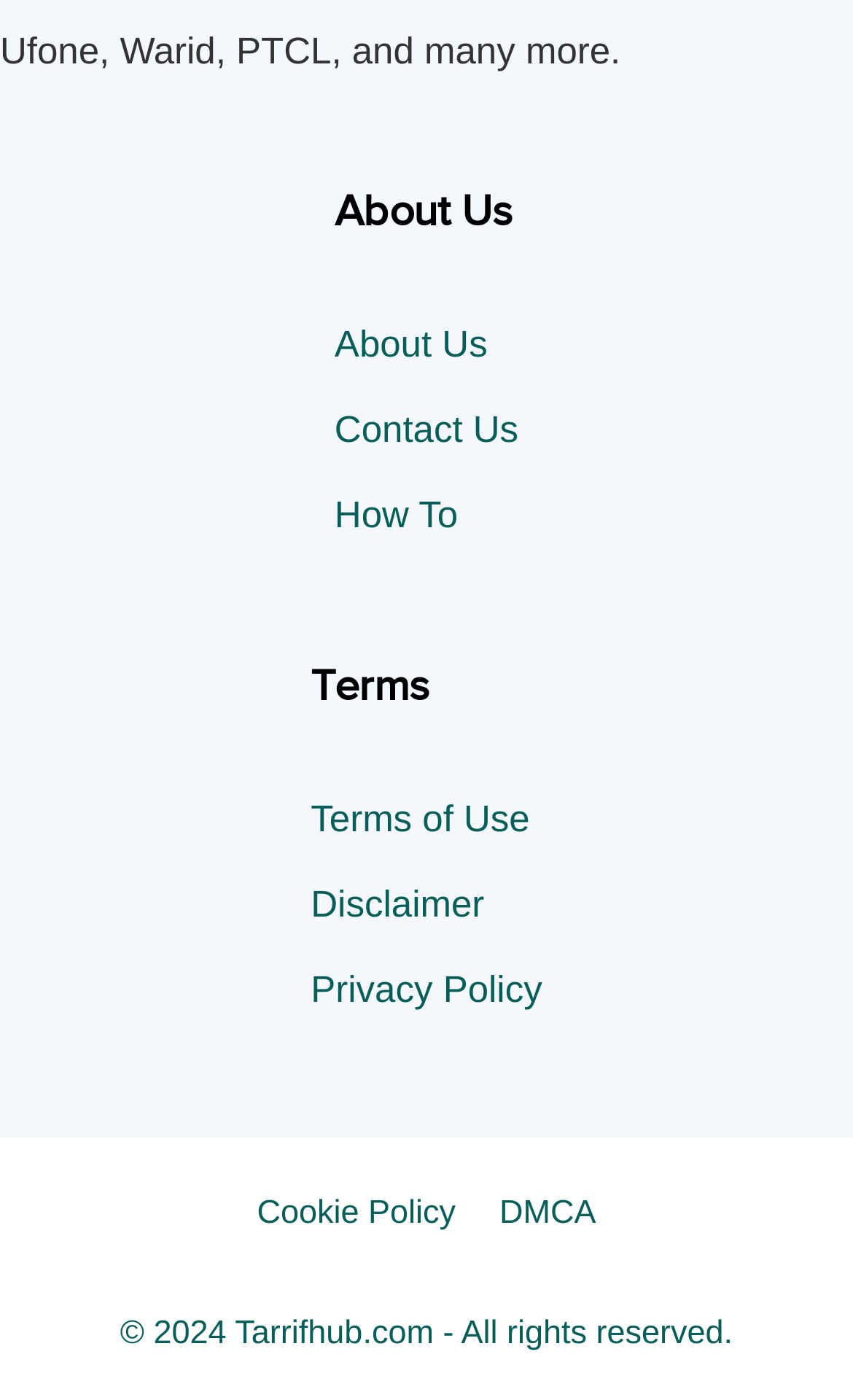Determine the bounding box coordinates for the clickable element to execute this instruction: "Click the ABOUT link". Provide the coordinates as four float numbers between 0 and 1, i.e., [left, top, right, bottom].

None